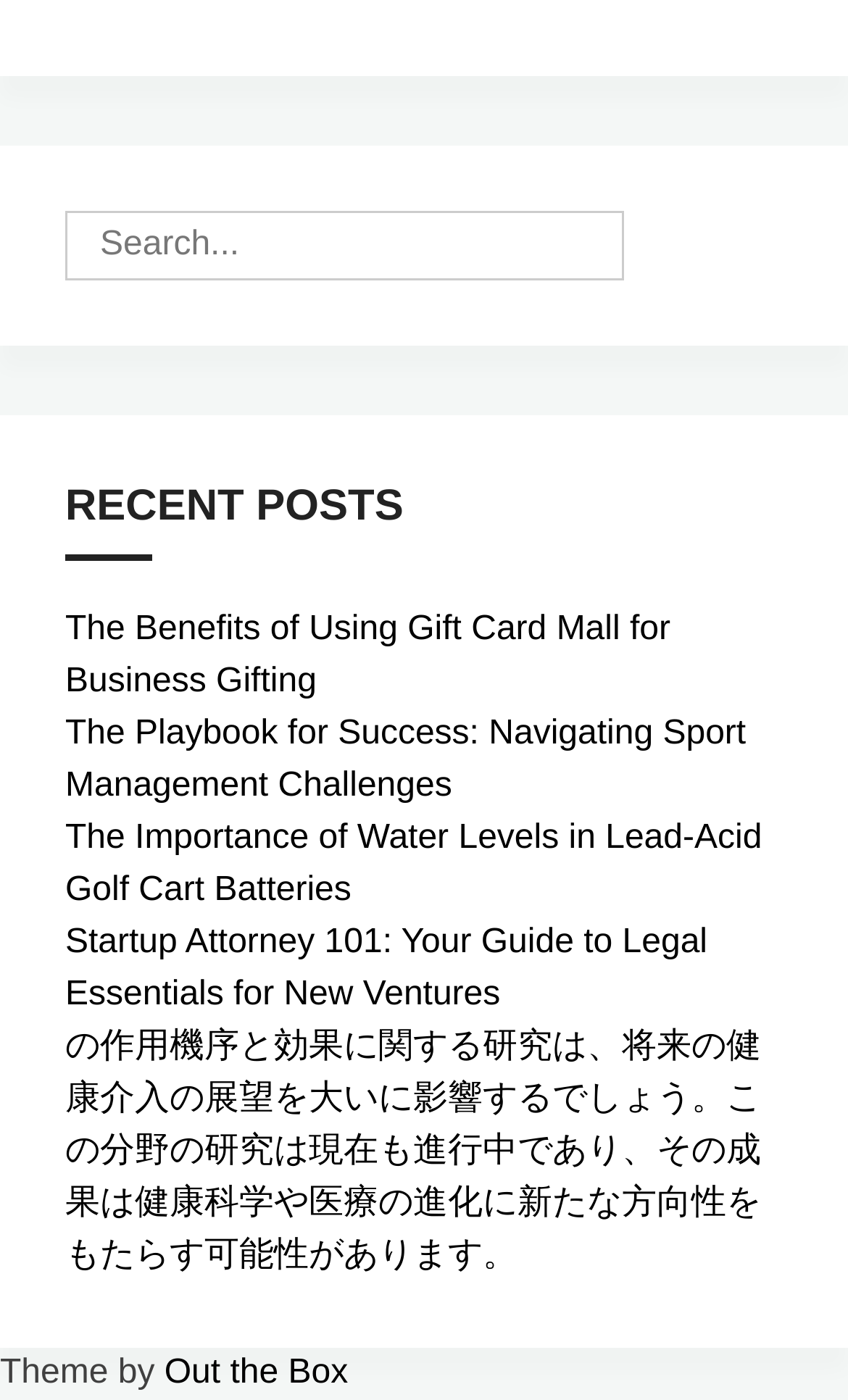How many recent posts are listed?
Please use the image to deliver a detailed and complete answer.

The webpage has a section labeled 'Recent Posts' which lists 5 links to different posts, indicating that there are 5 recent posts listed on the webpage.